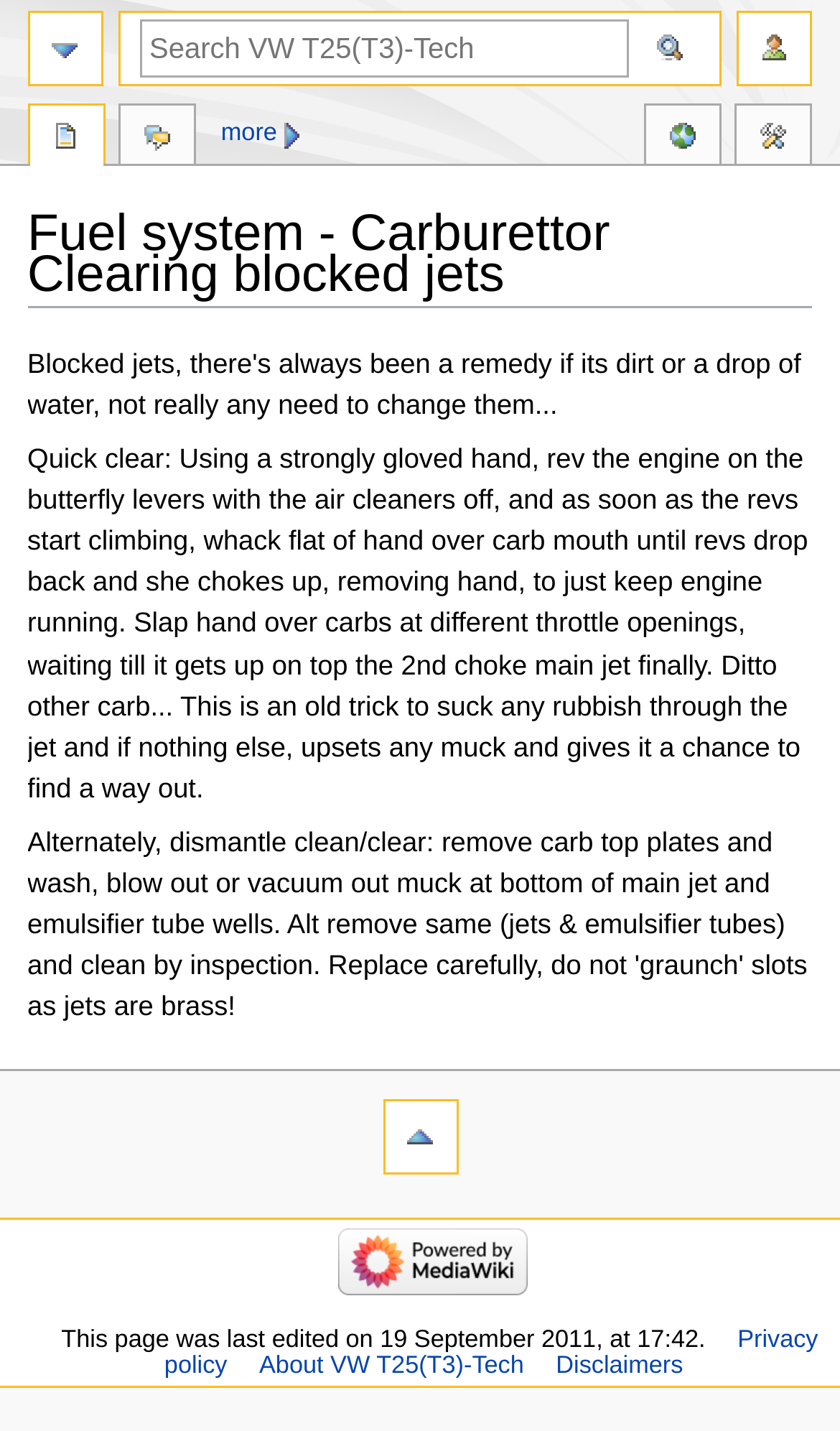Find the bounding box coordinates for the area that must be clicked to perform this action: "Search for something".

[0.167, 0.014, 0.749, 0.054]